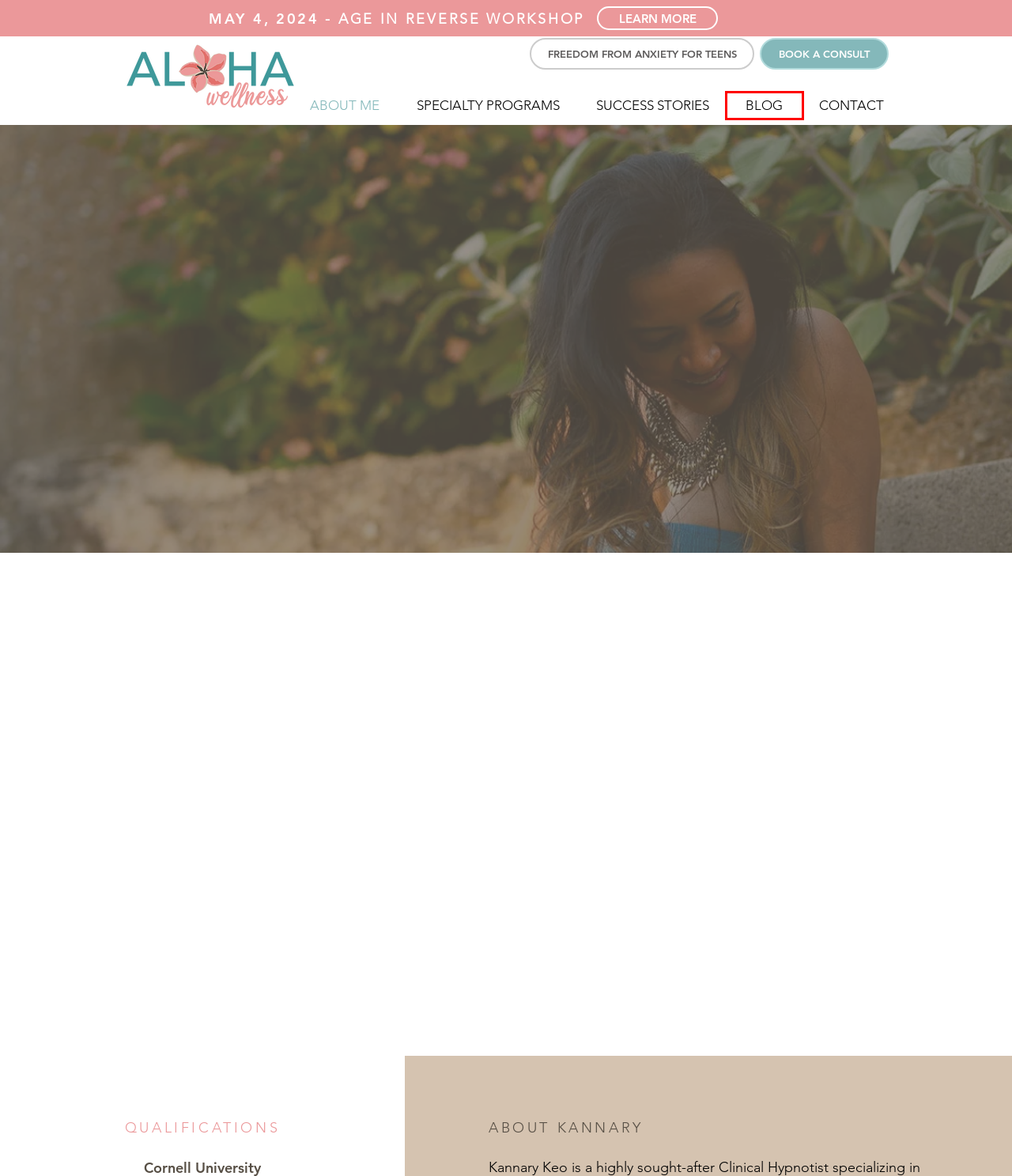Analyze the webpage screenshot with a red bounding box highlighting a UI element. Select the description that best matches the new webpage after clicking the highlighted element. Here are the options:
A. Age in Reverse Workshop | Aloha Wellness | Greater Boston, MA
B. Magnetic Marketing Member Spotlight: Kannary Keo
C. Aloha Wellness | Hypnotist & Weight Loss Coach | Greater Boston, MA
D. Services | Aloha Wellness | Greater Boston, MA
E. BLOG | Aloha Wellness | Greater Boston, MA
F. Aloha Wellness, Healthy Mindset Healthy Body
G. Success Stories | Aloha Wellness | Greater Boston, MA
H. Teen Anxiety Hypnotherapy Boston- Anxiety Specialist For Teenagers

E